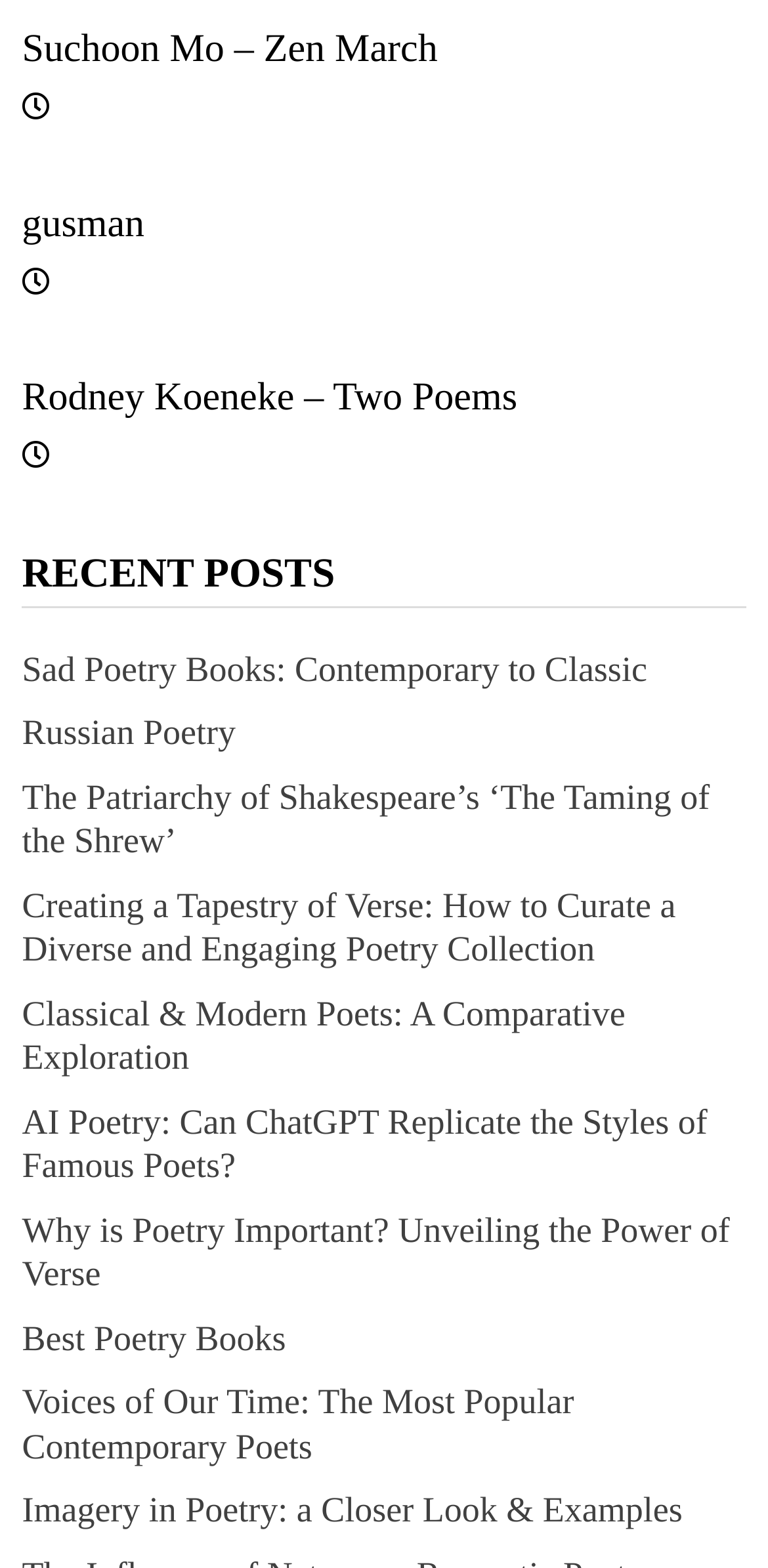Please determine the bounding box coordinates of the clickable area required to carry out the following instruction: "read Rodney Koeneke's Two Poems". The coordinates must be four float numbers between 0 and 1, represented as [left, top, right, bottom].

[0.029, 0.24, 0.674, 0.268]